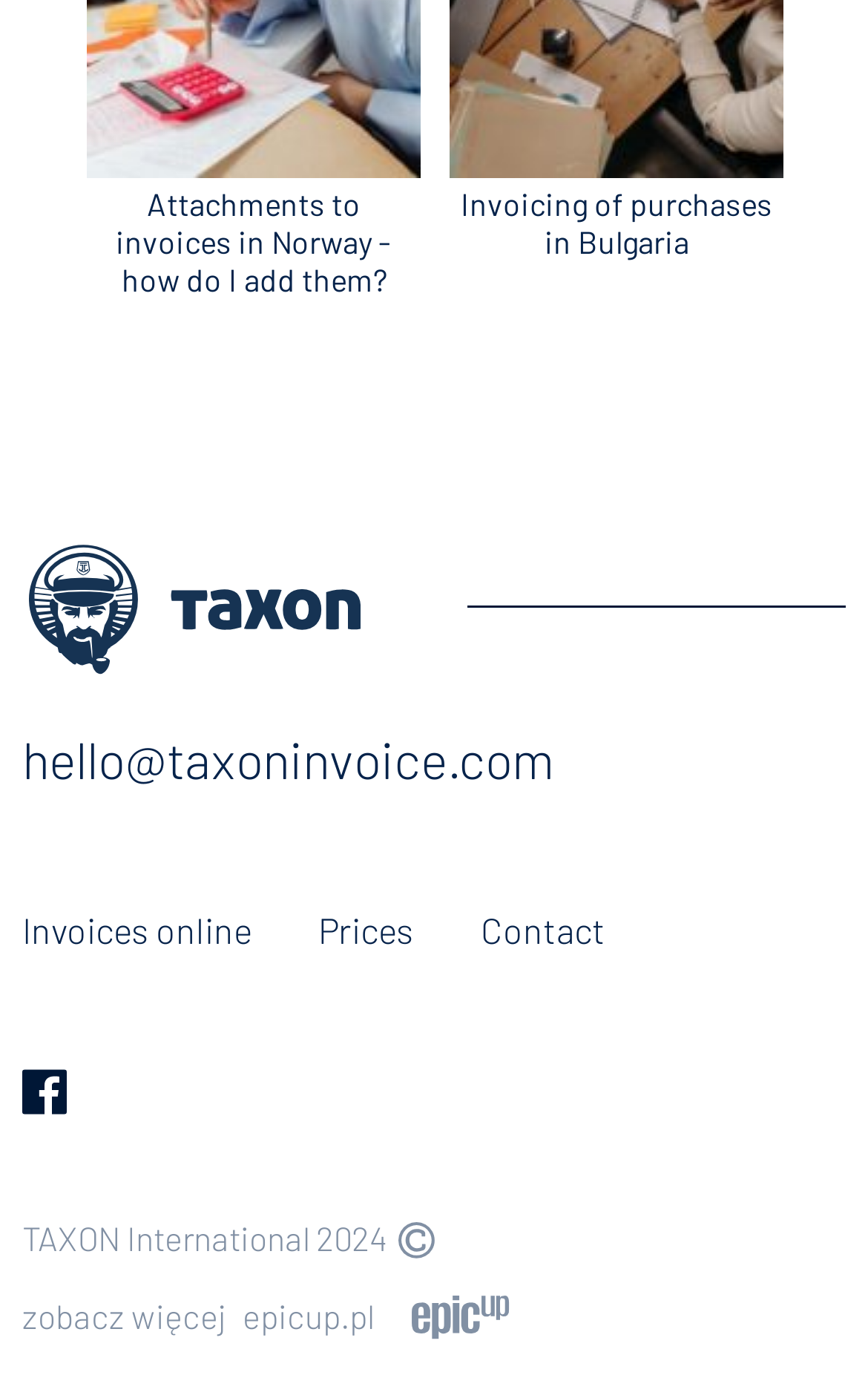Can you look at the image and give a comprehensive answer to the question:
What is the email address provided on the webpage?

I found the email address by looking at the link element with the text 'hello@taxoninvoice.com' which is located at the top of the webpage.